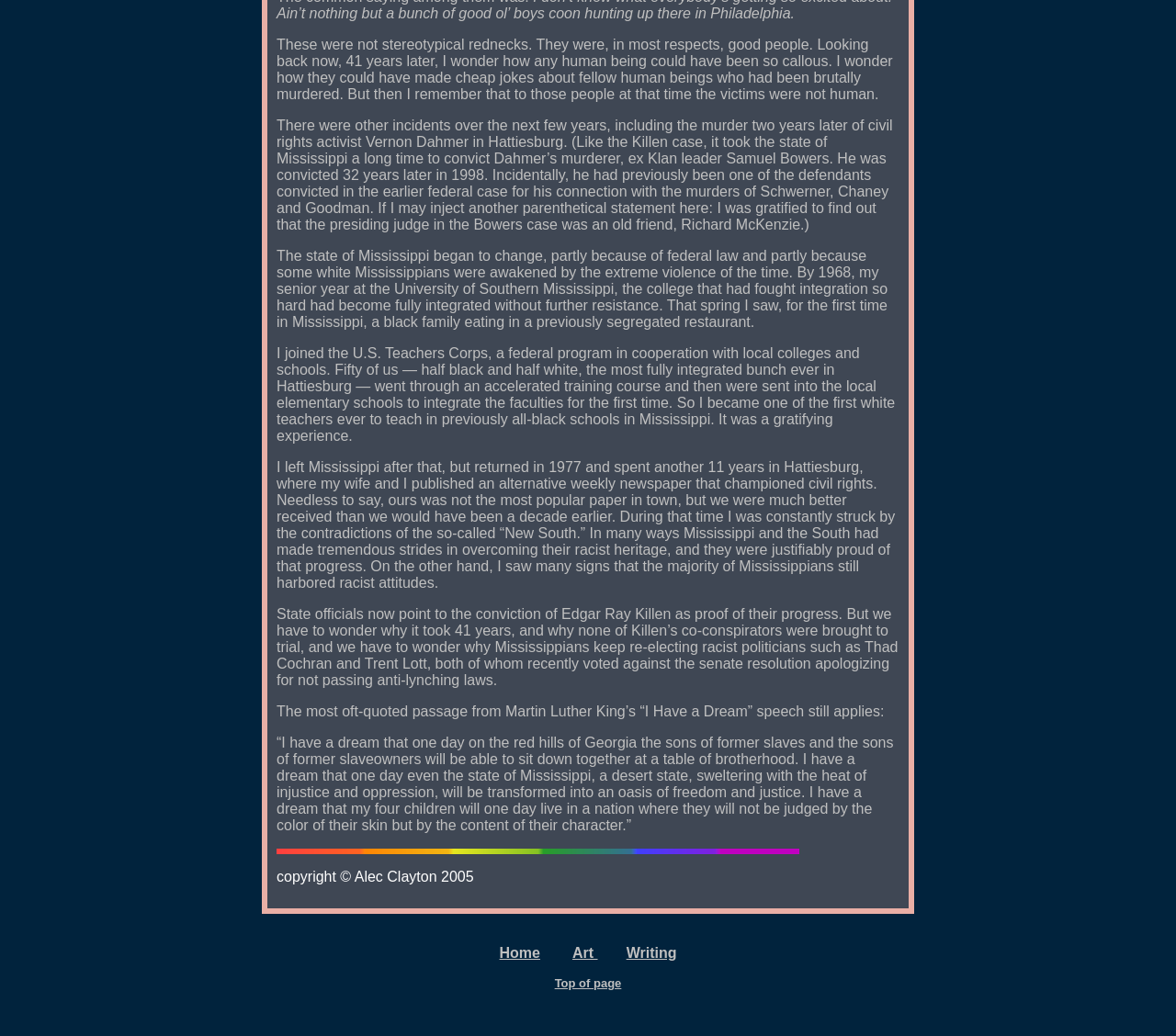Find the bounding box of the web element that fits this description: "Writing".

[0.533, 0.912, 0.575, 0.927]